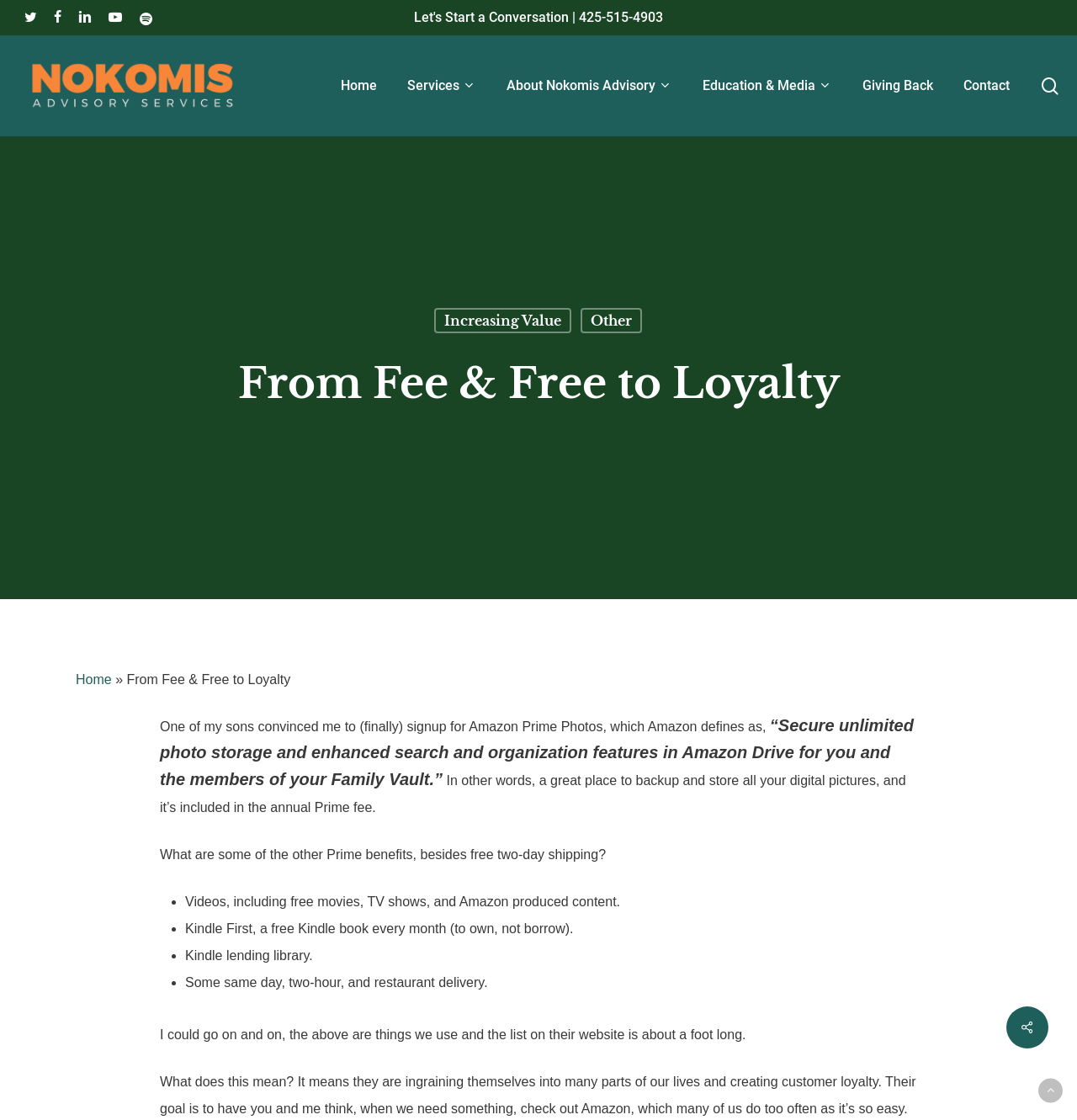Please determine the primary heading and provide its text.

From Fee & Free to Loyalty